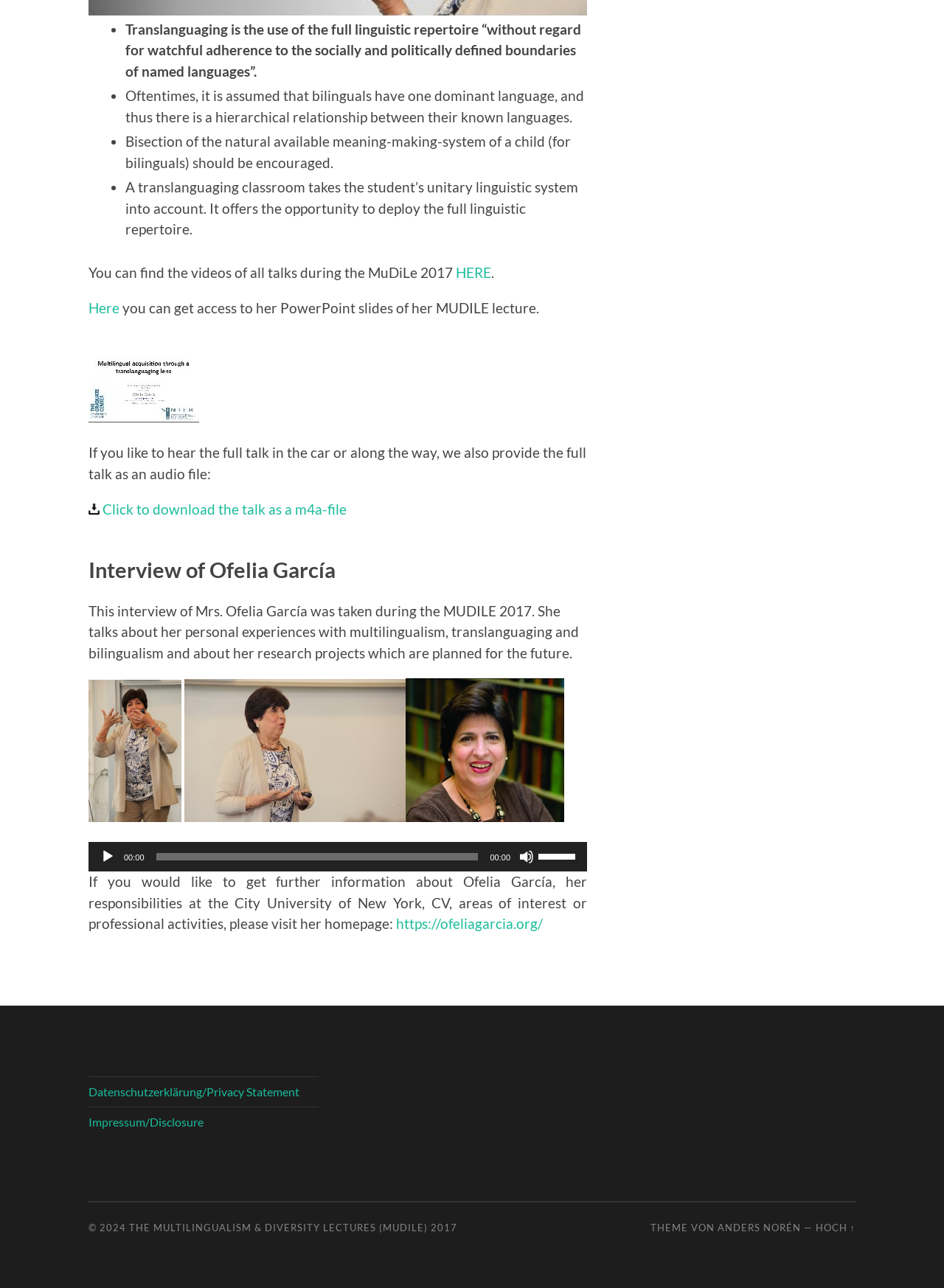Provide a single word or phrase to answer the given question: 
What is the topic of the interview with Ofelia García?

Multilingualism and translanguaging